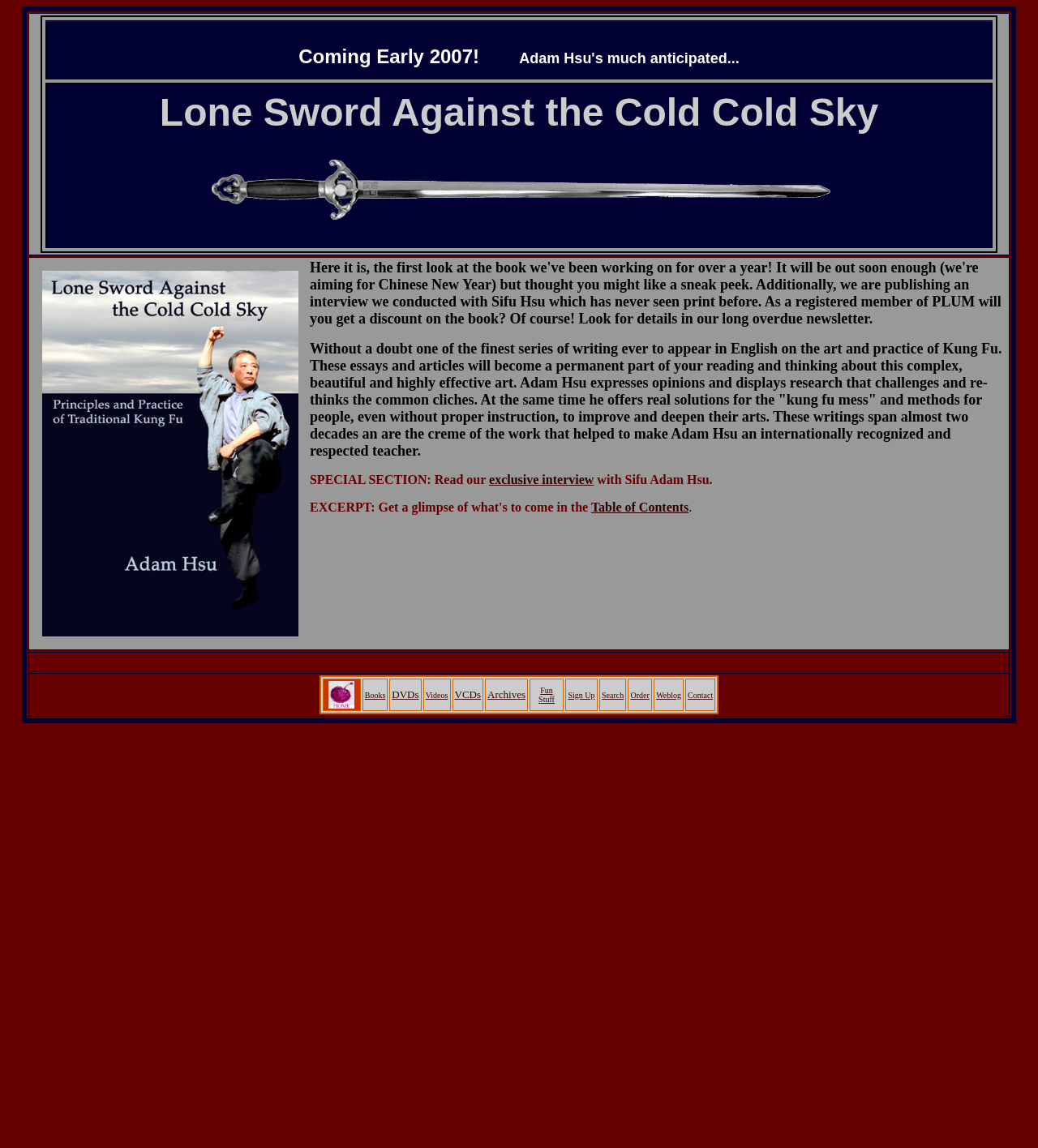What is the title of the upcoming book?
Please give a detailed answer to the question using the information shown in the image.

The title of the upcoming book can be found in the gridcell element with the text 'Lone Sword Against the Cold Cold Sky' which is a child of the row element with y1 coordinate 0.072 and y2 coordinate 0.216.